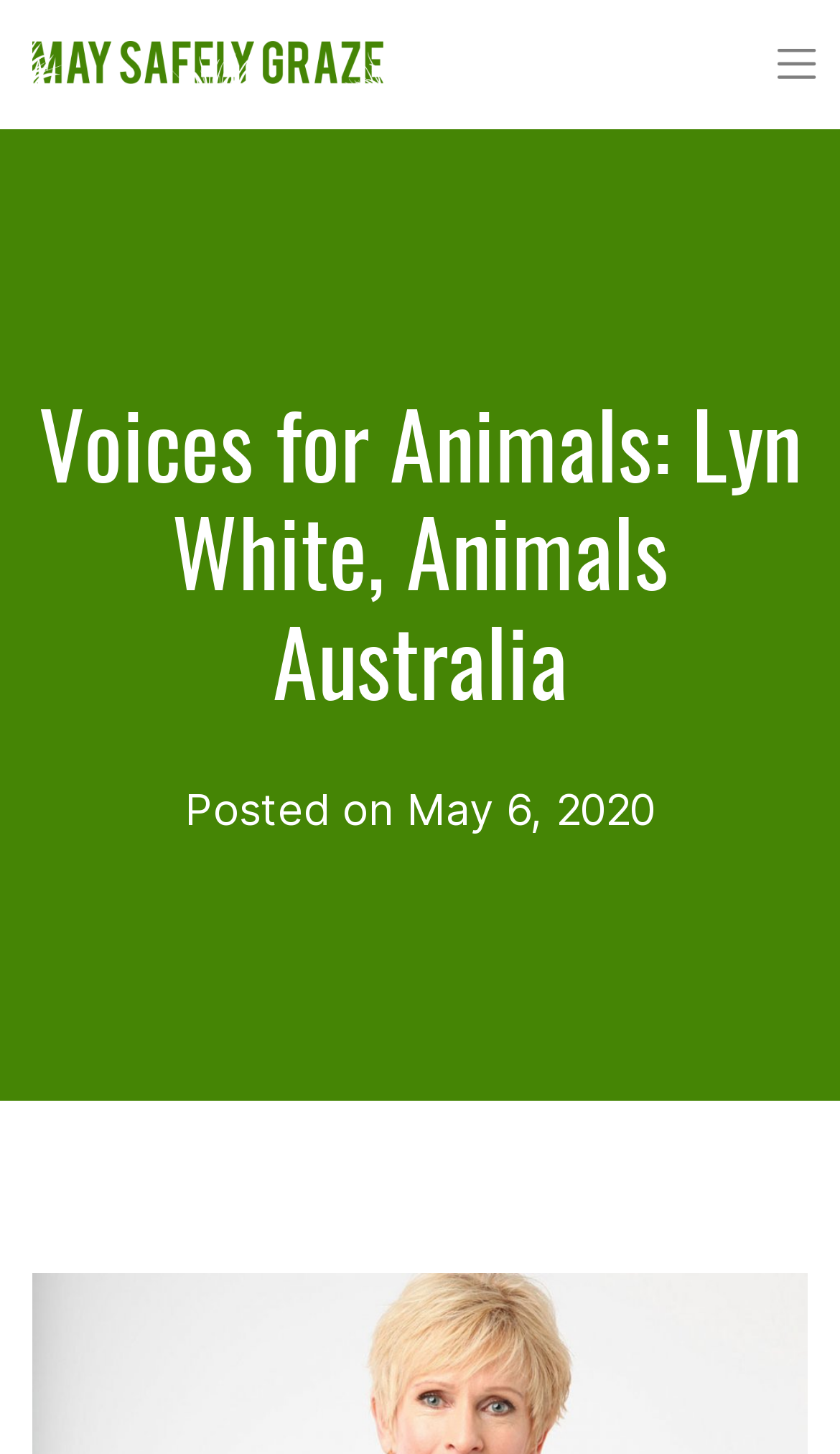Locate the bounding box of the UI element described in the following text: "title="Refer and Earn CBD Affiliate"".

None